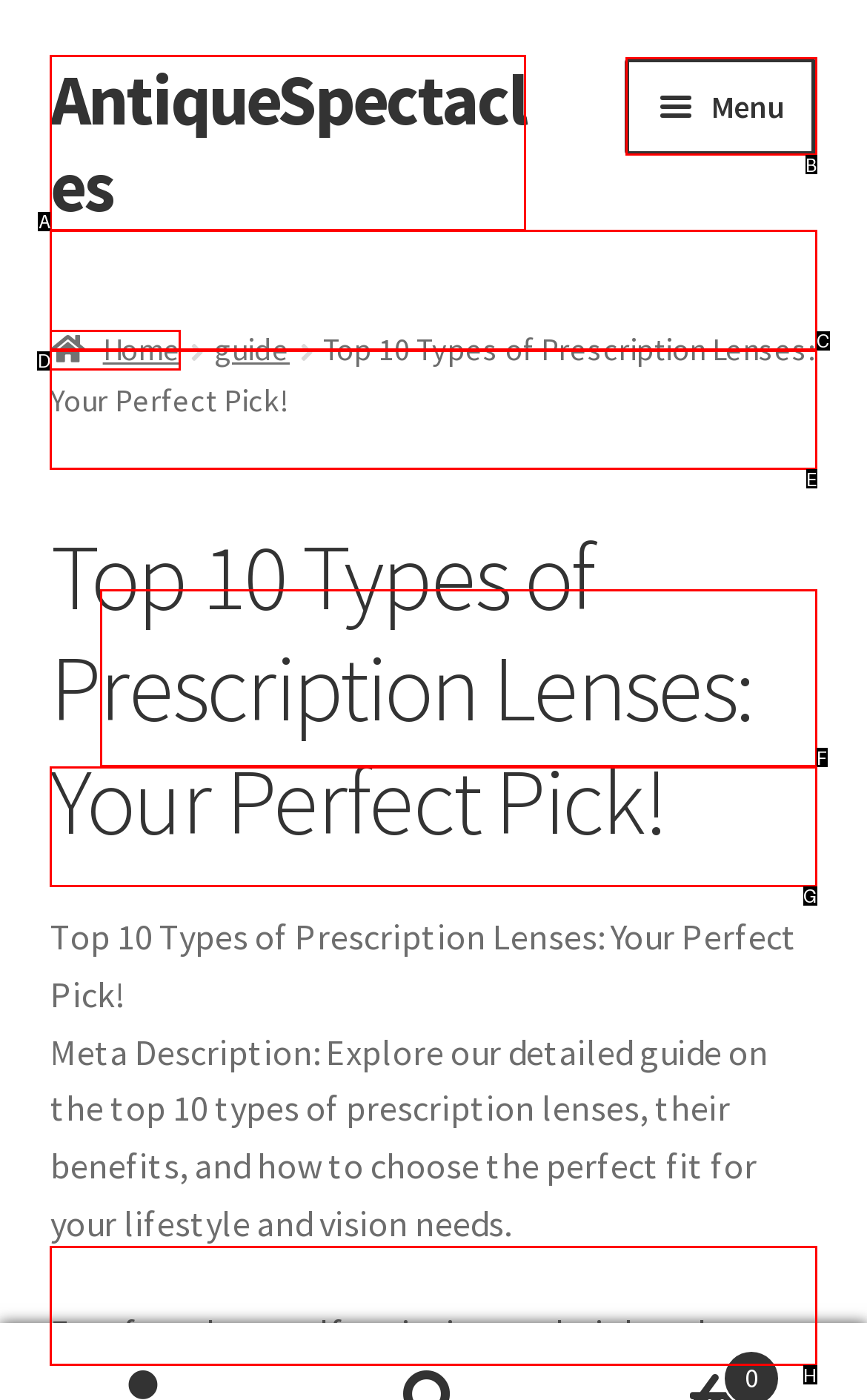Choose the UI element to click on to achieve this task: open menu. Reply with the letter representing the selected element.

B